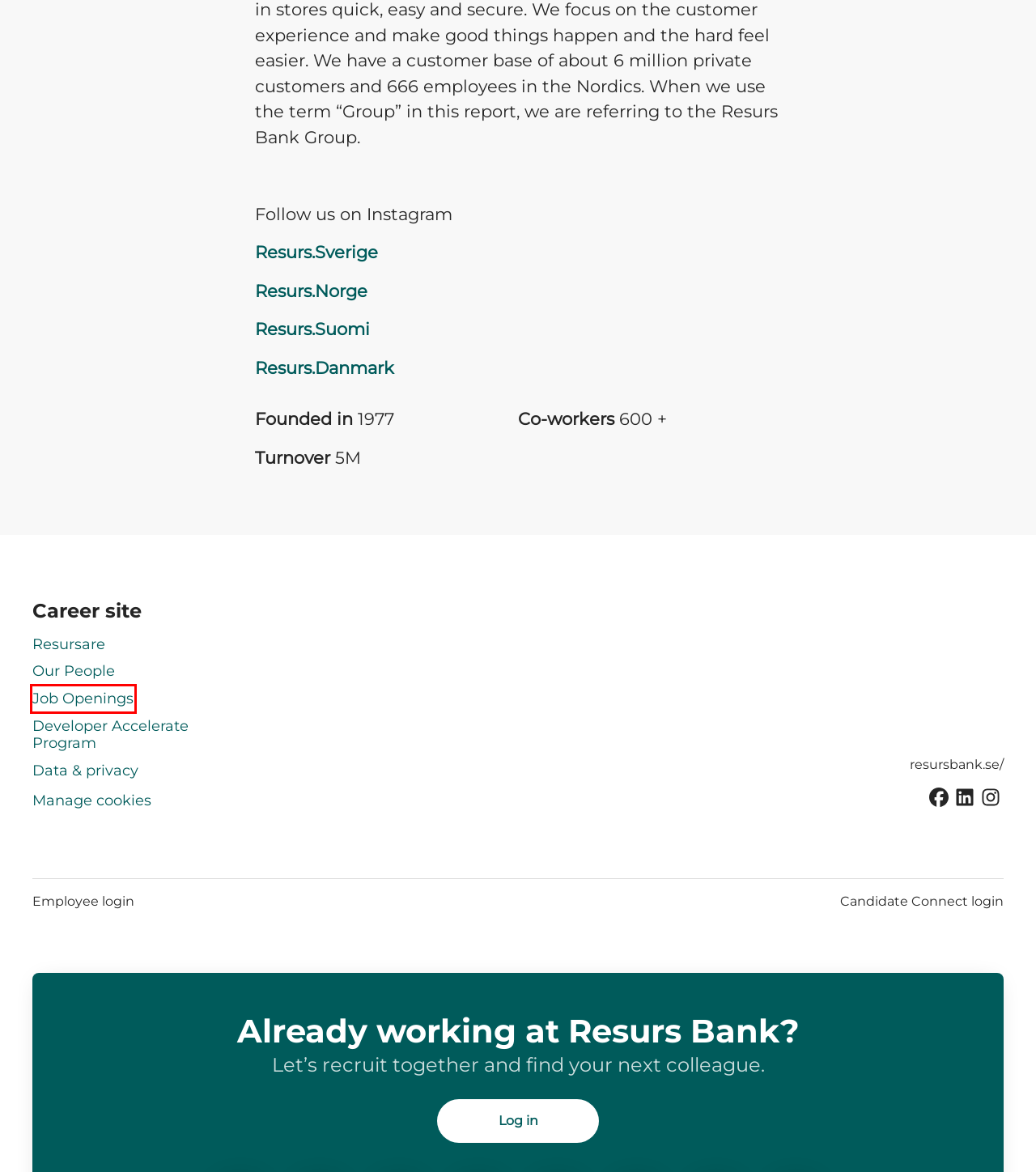Observe the webpage screenshot and focus on the red bounding box surrounding a UI element. Choose the most appropriate webpage description that corresponds to the new webpage after clicking the element in the bounding box. Here are the candidates:
A. A unique career - Resurs Bank
B. Developer Accelerate Program - Resurs Bank
C. Current job openings - Resurs Bank
D. Resurs för dig - Resurs
E. Harjoittelupaikka asiakaspalveluun - Resurs Bank
F. Cookie Policy - Resurs Bank
G. Dansktalende sagsbehandler - Resurs Bank
H. People - Resurs Bank

C